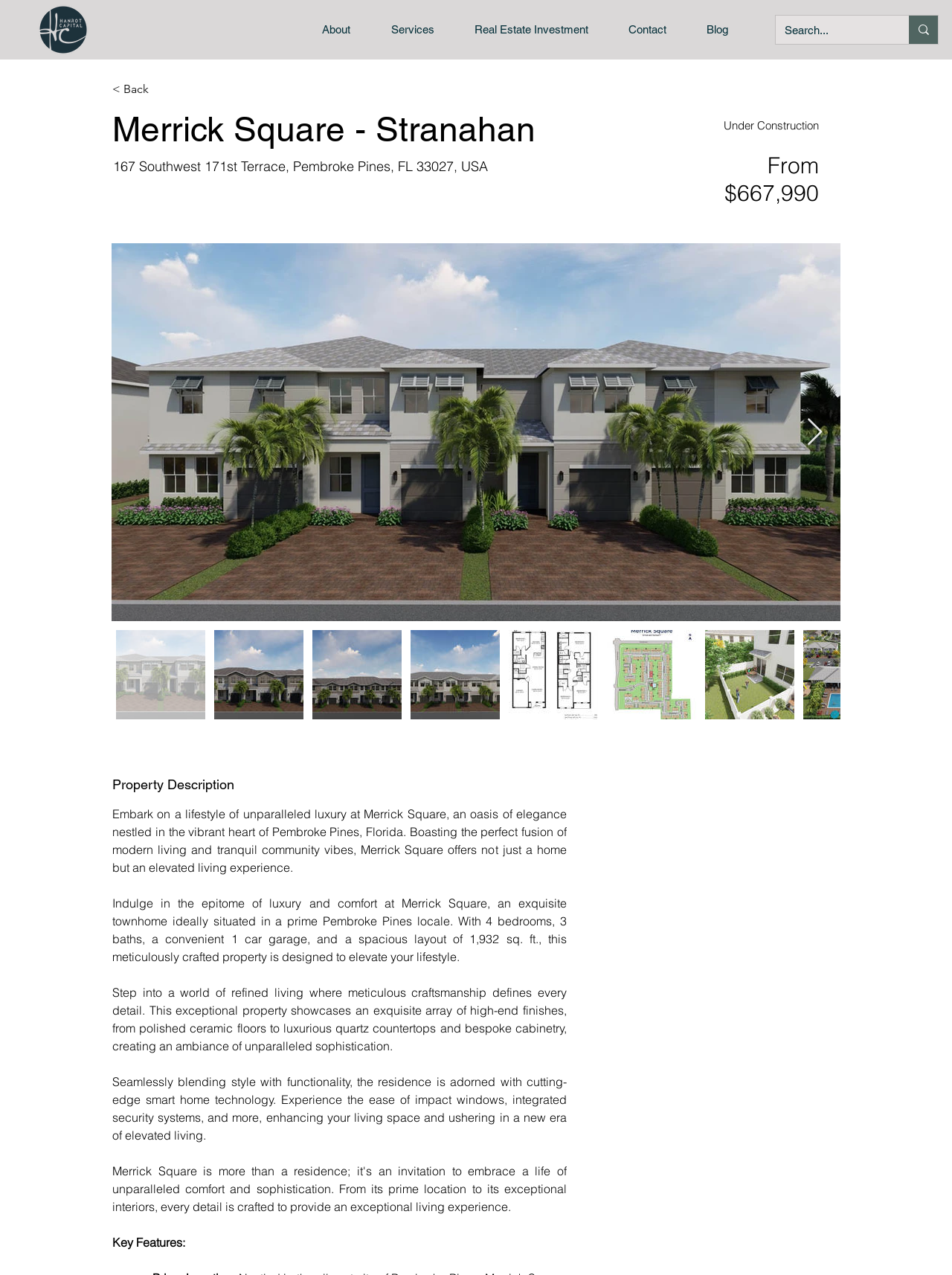Locate the bounding box coordinates of the element that needs to be clicked to carry out the instruction: "View the next item". The coordinates should be given as four float numbers ranging from 0 to 1, i.e., [left, top, right, bottom].

[0.847, 0.328, 0.865, 0.35]